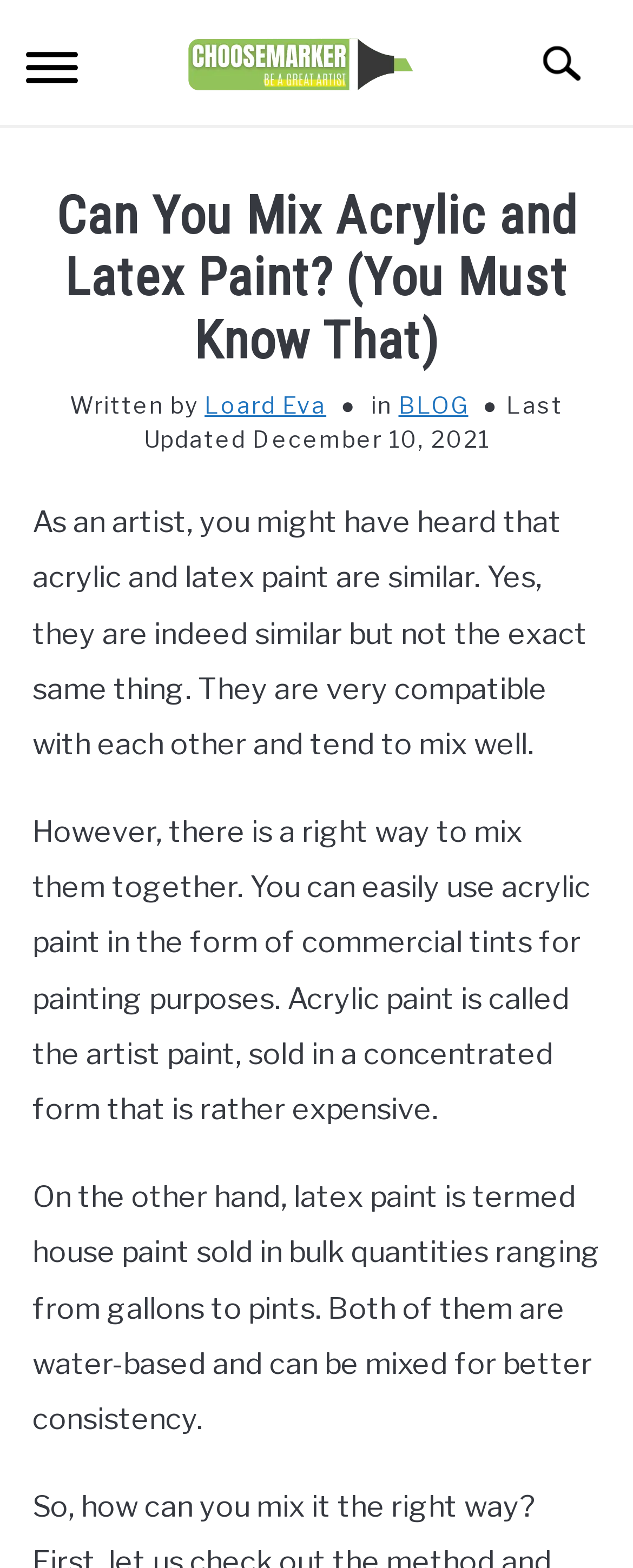Determine the bounding box coordinates of the clickable region to follow the instruction: "Search for something".

[0.815, 0.011, 1.0, 0.069]